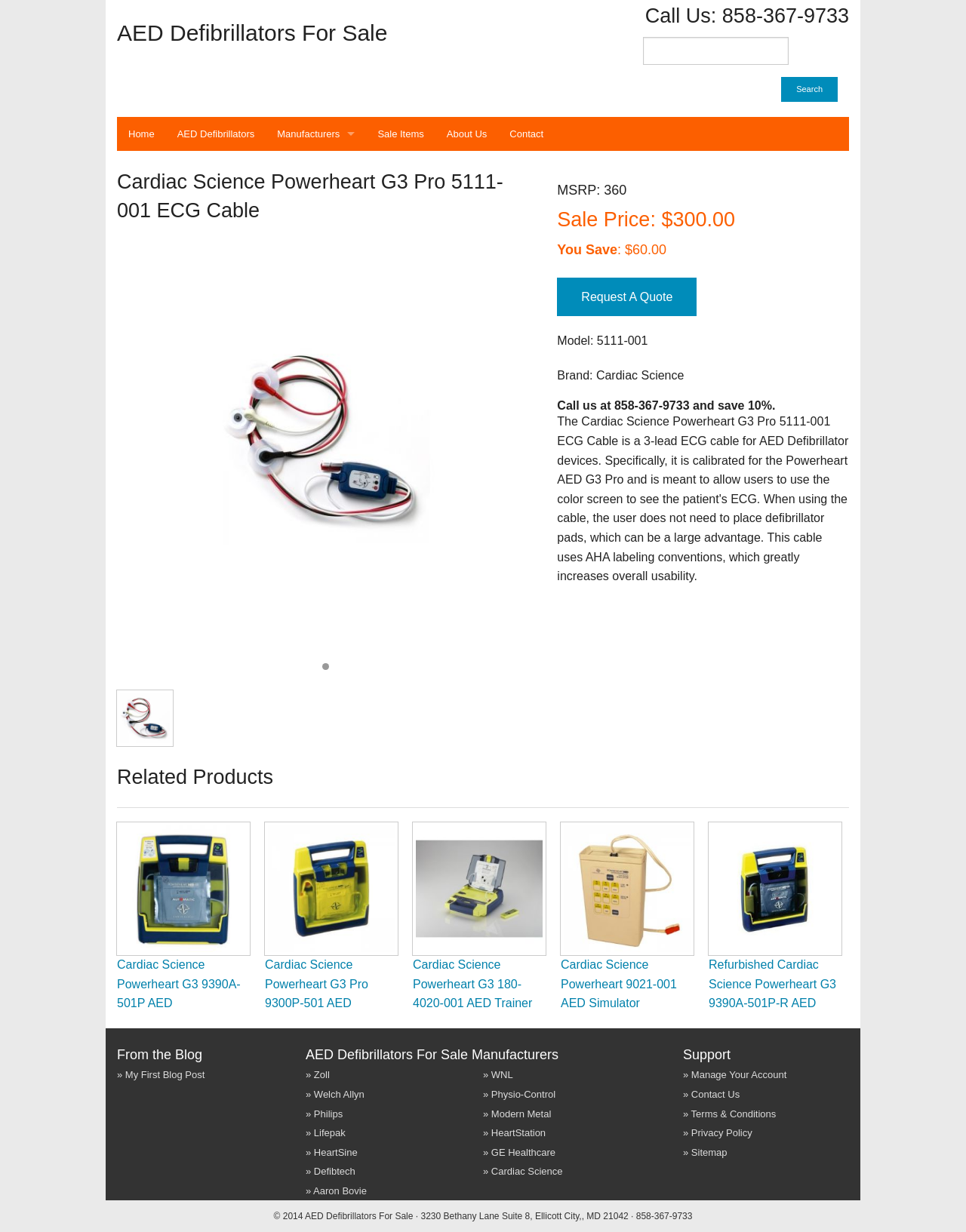Identify the bounding box coordinates for the UI element described as follows: » My First Blog Post. Use the format (top-left x, top-left y, bottom-right x, bottom-right y) and ensure all values are floating point numbers between 0 and 1.

[0.121, 0.868, 0.212, 0.877]